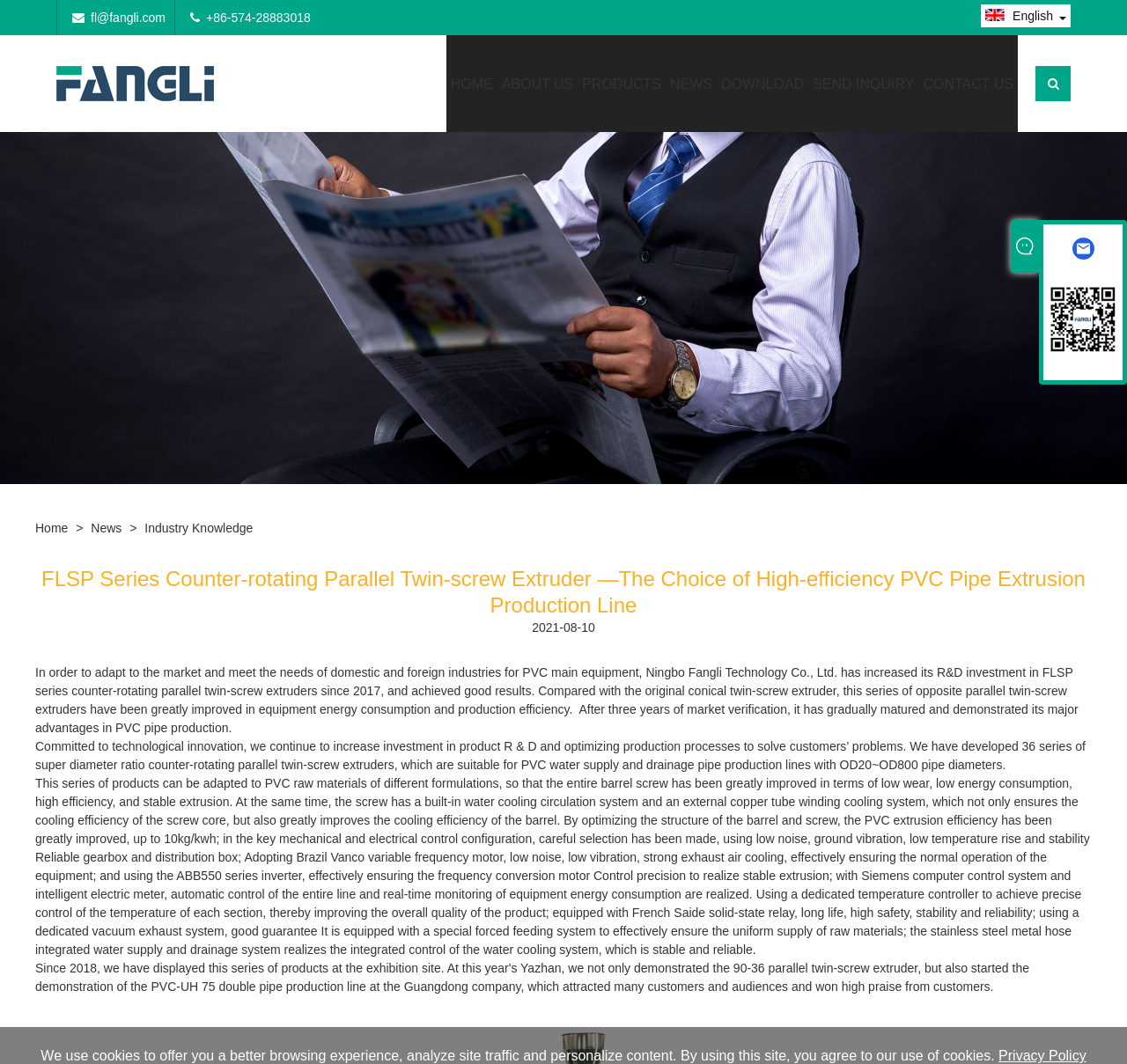Identify the bounding box coordinates of the area you need to click to perform the following instruction: "Click the 'SEND INQUIRY' link".

[0.717, 0.033, 0.815, 0.124]